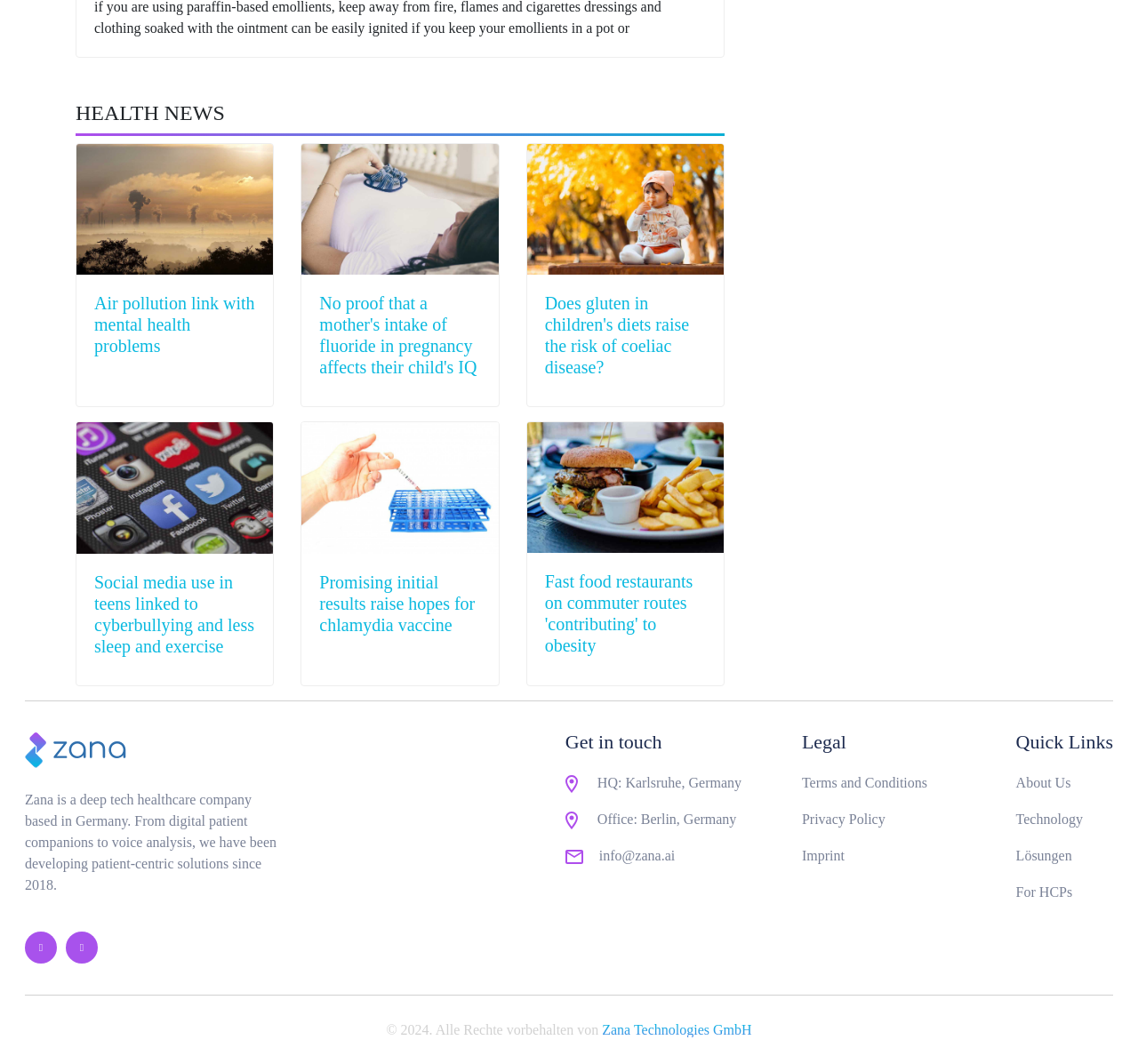Please indicate the bounding box coordinates of the element's region to be clicked to achieve the instruction: "Email Zana Technology Gbmh". Provide the coordinates as four float numbers between 0 and 1, i.e., [left, top, right, bottom].

[0.497, 0.793, 0.652, 0.828]